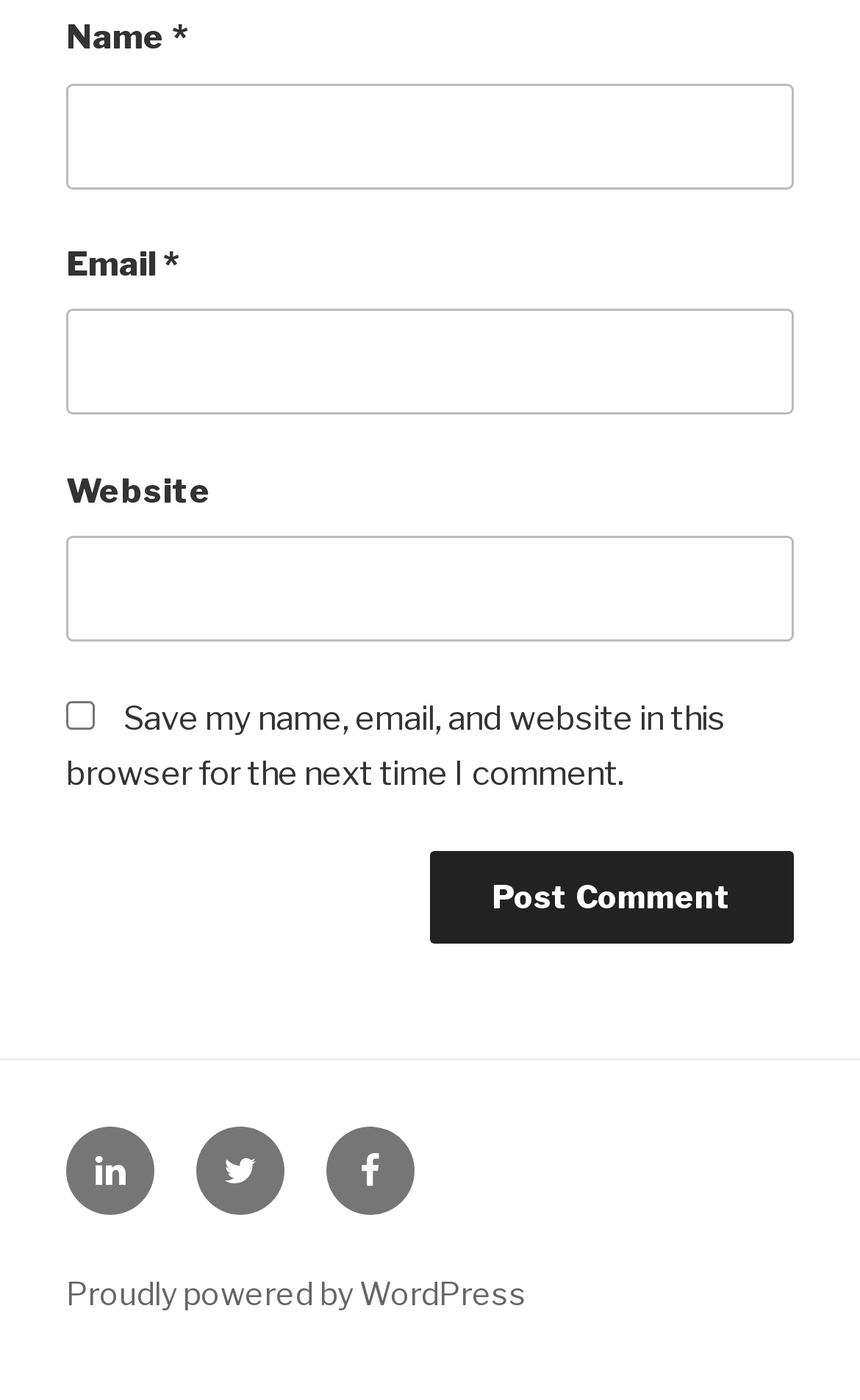What is the purpose of the checkbox?
Utilize the information in the image to give a detailed answer to the question.

The checkbox is located below the 'Website' textbox and is labeled 'Save my name, email, and website in this browser for the next time I comment.' This suggests that its purpose is to save the user's comment information for future use.